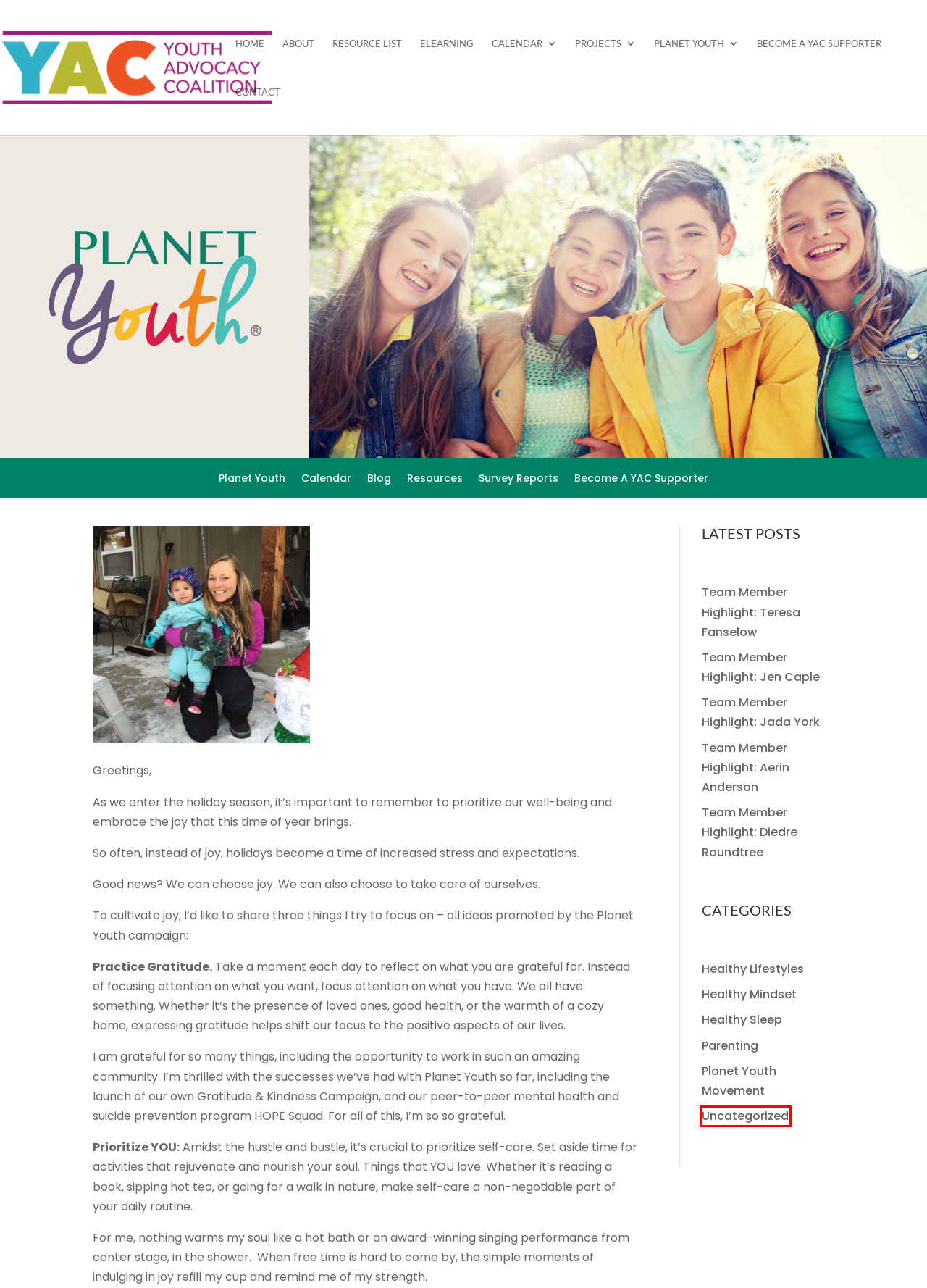You have a screenshot of a webpage with an element surrounded by a red bounding box. Choose the webpage description that best describes the new page after clicking the element inside the red bounding box. Here are the candidates:
A. Become A YAC Supporter - Youth Advocacy Coalition
B. Resources (2) - Youth Advocacy Coalition
C. Healthy Sleep Archives - Youth Advocacy Coalition
D. Team Member Highlight: Jada York - Youth Advocacy Coalition
E. Team Member Highlight: Aerin Anderson - Youth Advocacy Coalition
F. Contact - Youth Advocacy Coalition
G. About - Youth Advocacy Coalition
H. Uncategorized Archives - Youth Advocacy Coalition

H